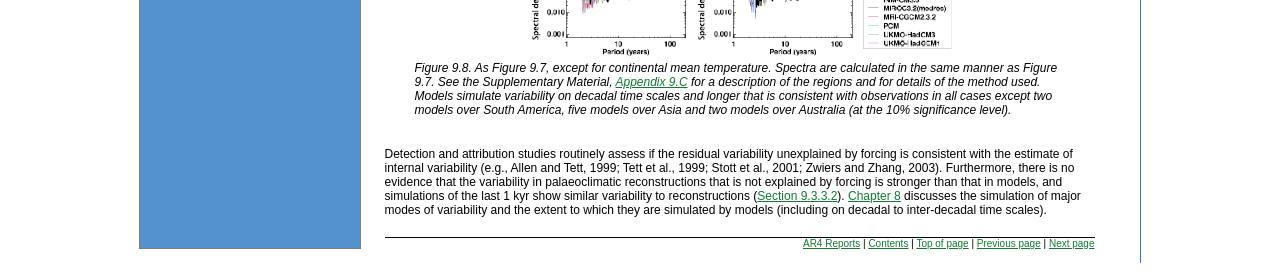Please determine the bounding box coordinates of the element to click on in order to accomplish the following task: "Read Section 9.3.3.2". Ensure the coordinates are four float numbers ranging from 0 to 1, i.e., [left, top, right, bottom].

[0.592, 0.687, 0.654, 0.738]